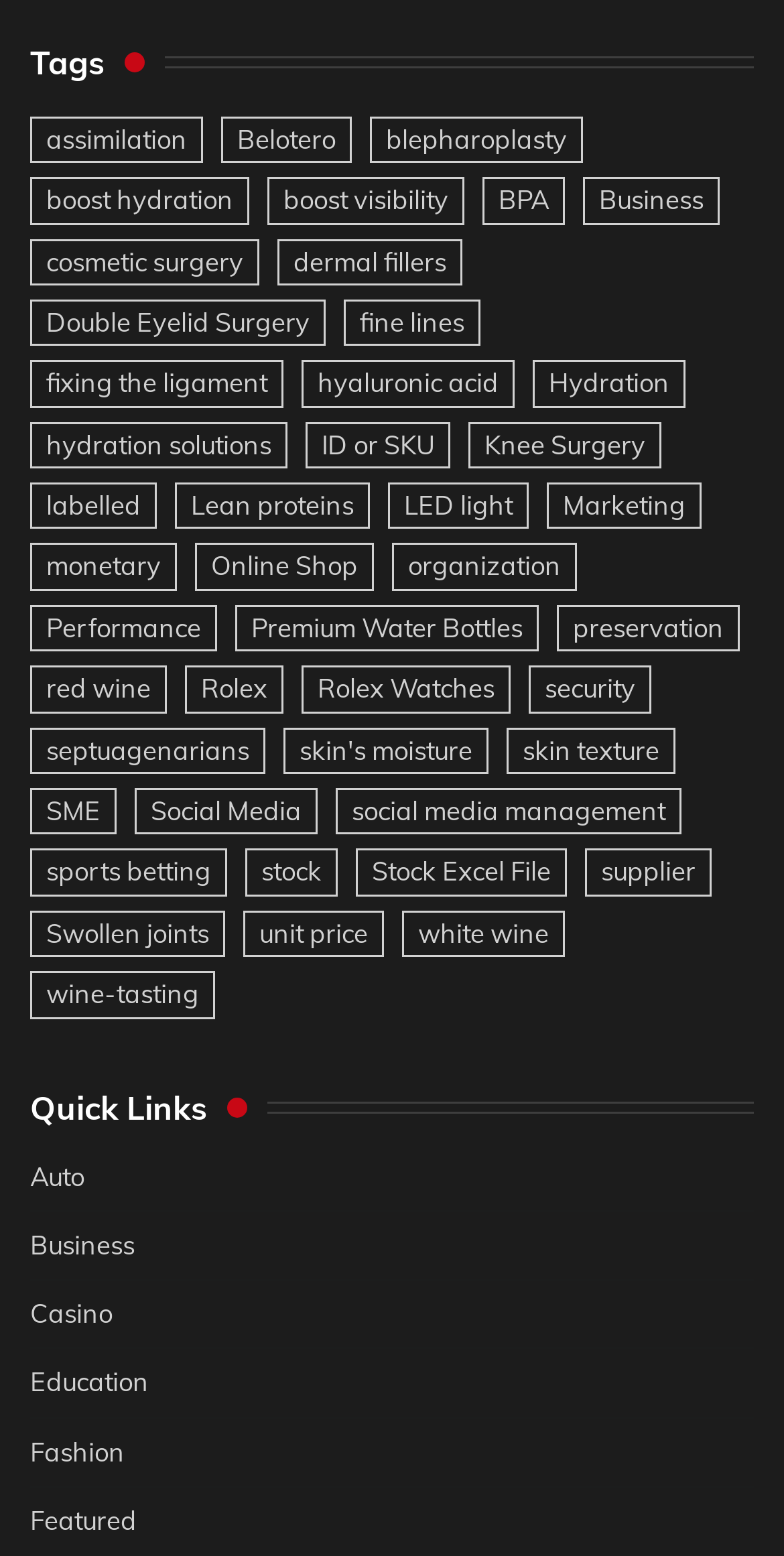Please find the bounding box coordinates of the clickable region needed to complete the following instruction: "explore 'Education'". The bounding box coordinates must consist of four float numbers between 0 and 1, i.e., [left, top, right, bottom].

[0.038, 0.878, 0.19, 0.899]